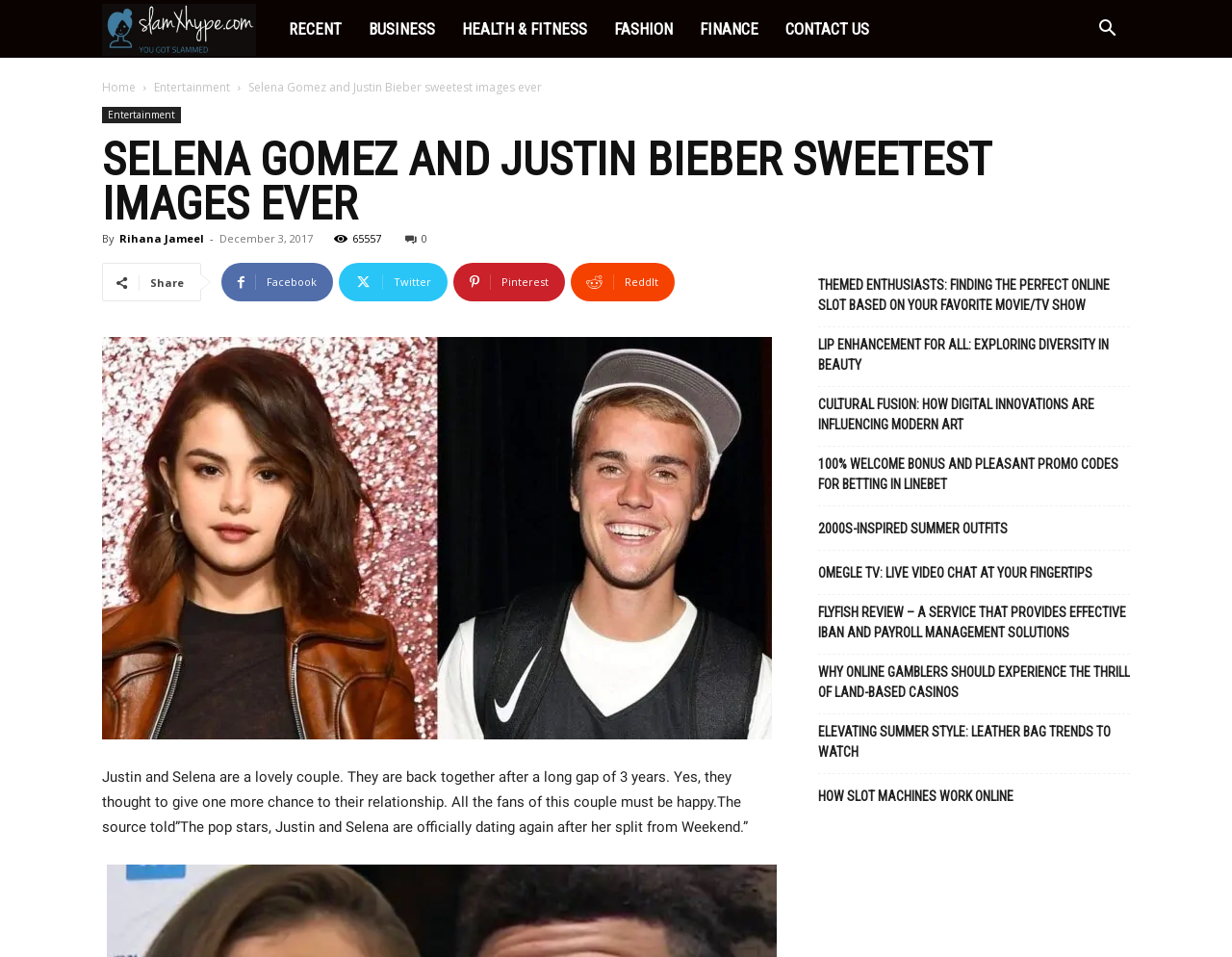Show the bounding box coordinates of the element that should be clicked to complete the task: "Search using the 'Search' button".

[0.88, 0.022, 0.917, 0.041]